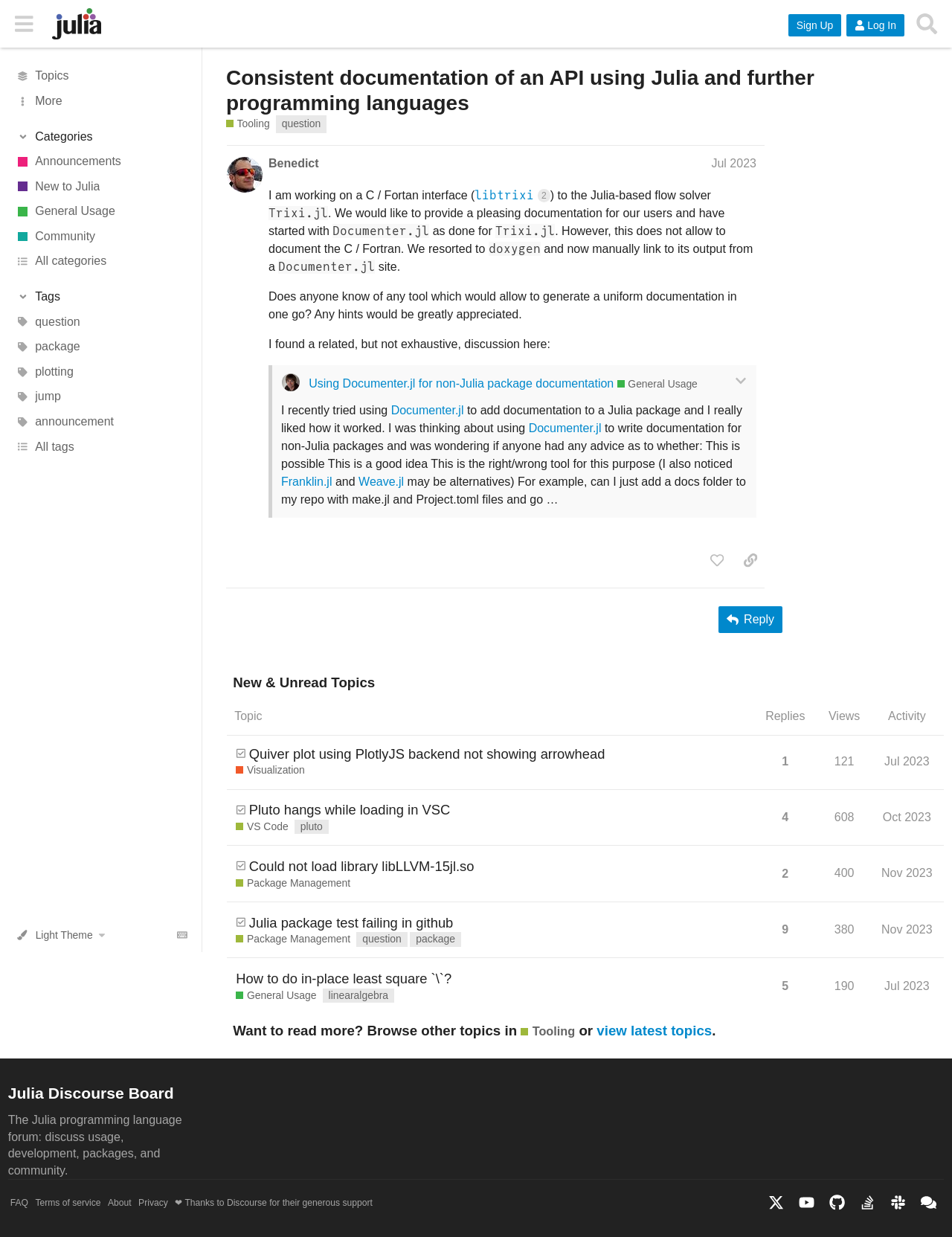Describe all the visual and textual components of the webpage comprehensively.

The webpage is a discussion forum focused on the Julia programming language. At the top, there is a header section with a button to expand or collapse the sidebar, a link to the Julia Programming Language, and buttons to sign up, log in, and search. 

Below the header, there is a main section divided into two parts. On the left, there is a sidebar with links to various topics, including announcements, general usage, and community discussions. Each topic has an accompanying image. There are also buttons to expand or collapse categories and tags.

On the right, there is a post from a user named Benedict, dated July 2023. The post discusses creating a consistent documentation for an API using Julia and other programming languages. The user is working on a C/Fortran interface and is seeking advice on how to generate uniform documentation. The post includes links to related discussions and packages, such as Documenter.jl and doxygen.

The post is followed by a quote section with an expand/collapse button. There are also links to related topics, including general usage and performance discussions. The webpage has a clean and organized layout, making it easy to navigate and read the discussion.